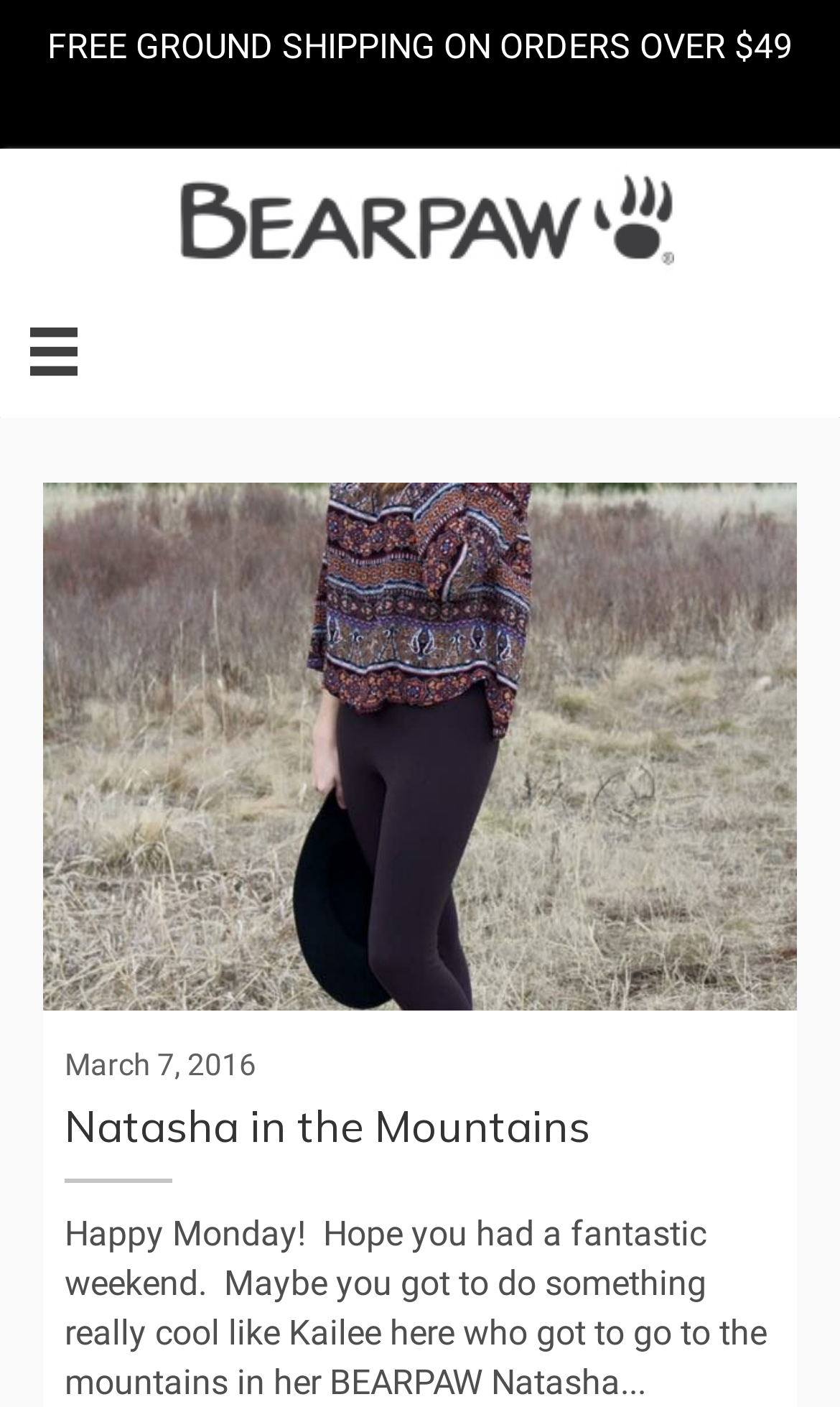What is the name of the brand?
Observe the image and answer the question with a one-word or short phrase response.

BEARPAW